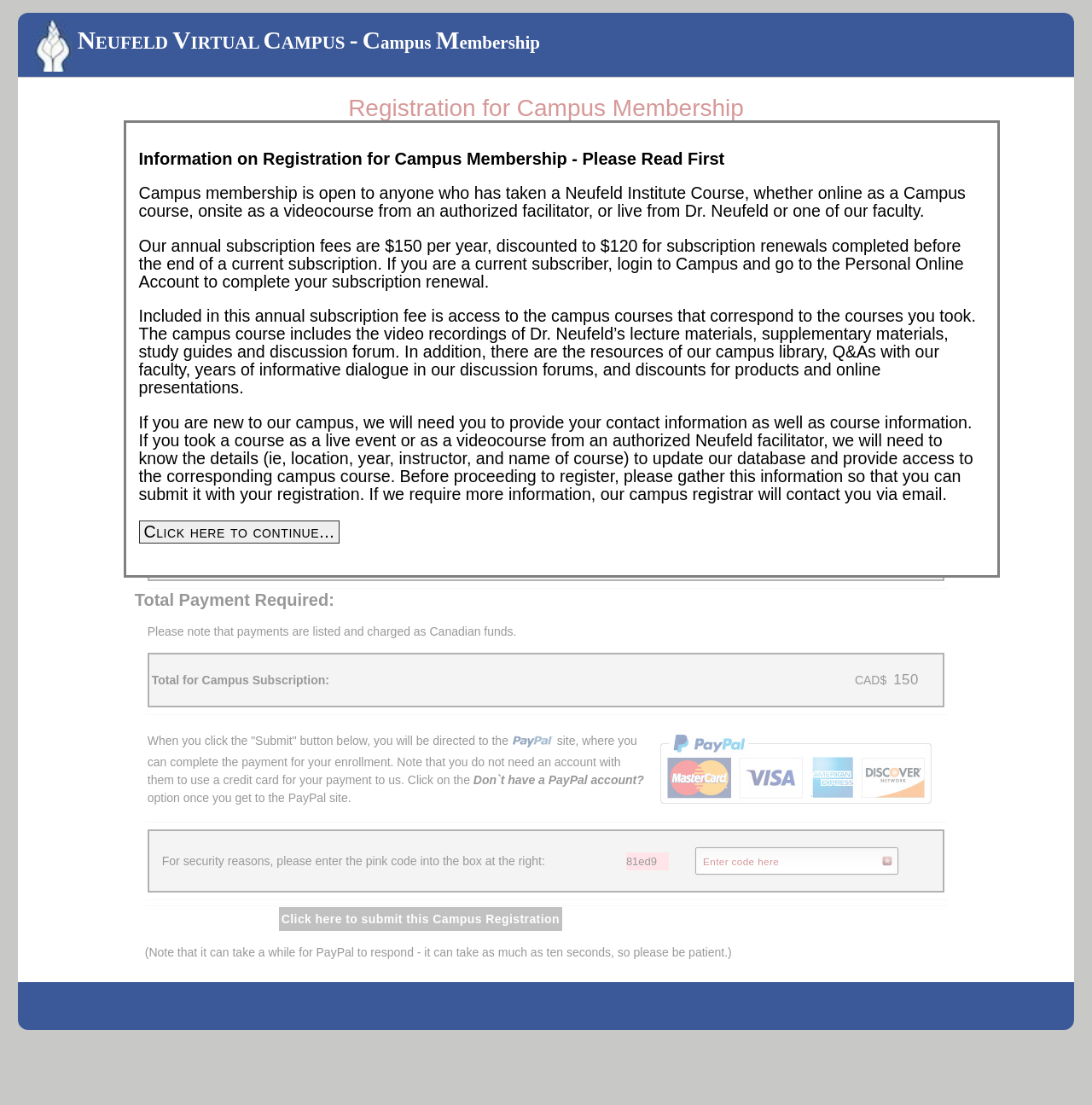For the following element description, predict the bounding box coordinates in the format (top-left x, top-left y, bottom-right x, bottom-right y). All values should be floating point numbers between 0 and 1. Description: name="reason"

[0.423, 0.386, 0.827, 0.516]